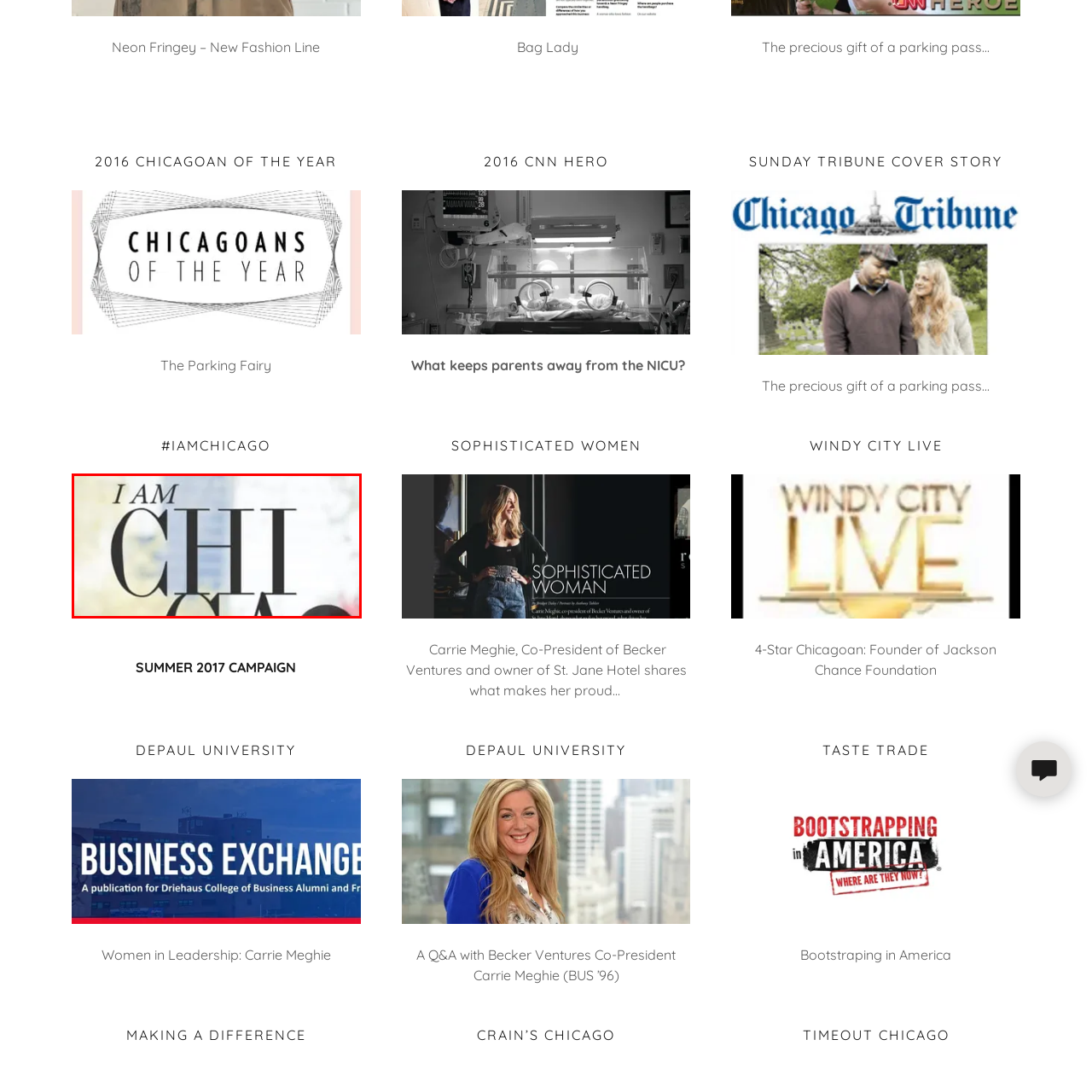Concentrate on the image section marked by the red rectangle and answer the following question comprehensively, using details from the image: What is the context of the image?

This image is relevant in the context of discussions surrounding urban identity and the collective experiences of its residents, suggesting that the image is part of a larger conversation about the city and its people.